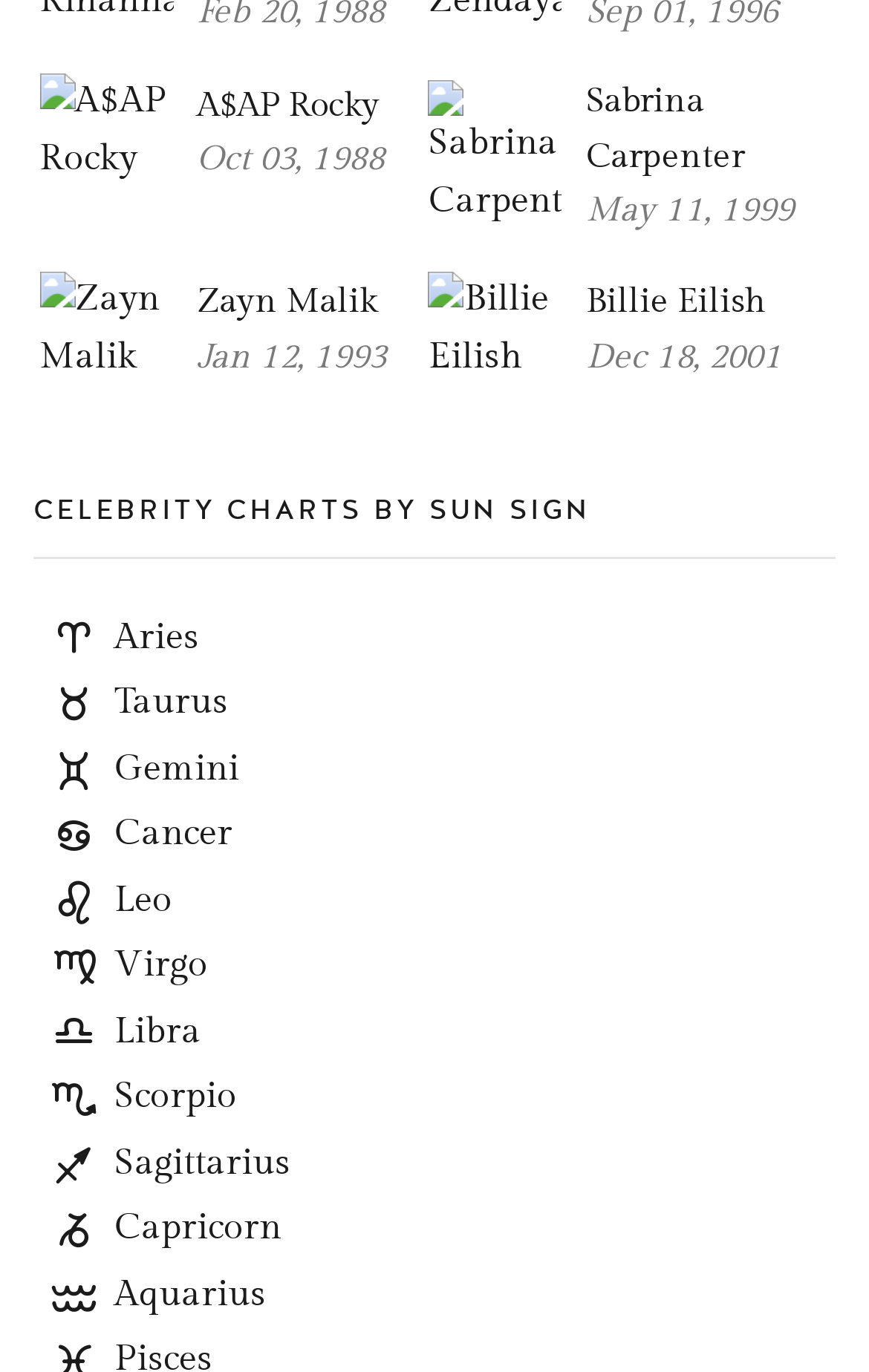With reference to the image, please provide a detailed answer to the following question: How many zodiac signs are listed?

I counted the number of links with zodiac sign symbols and names, and there are 12 of them, ranging from Aries to Aquarius.